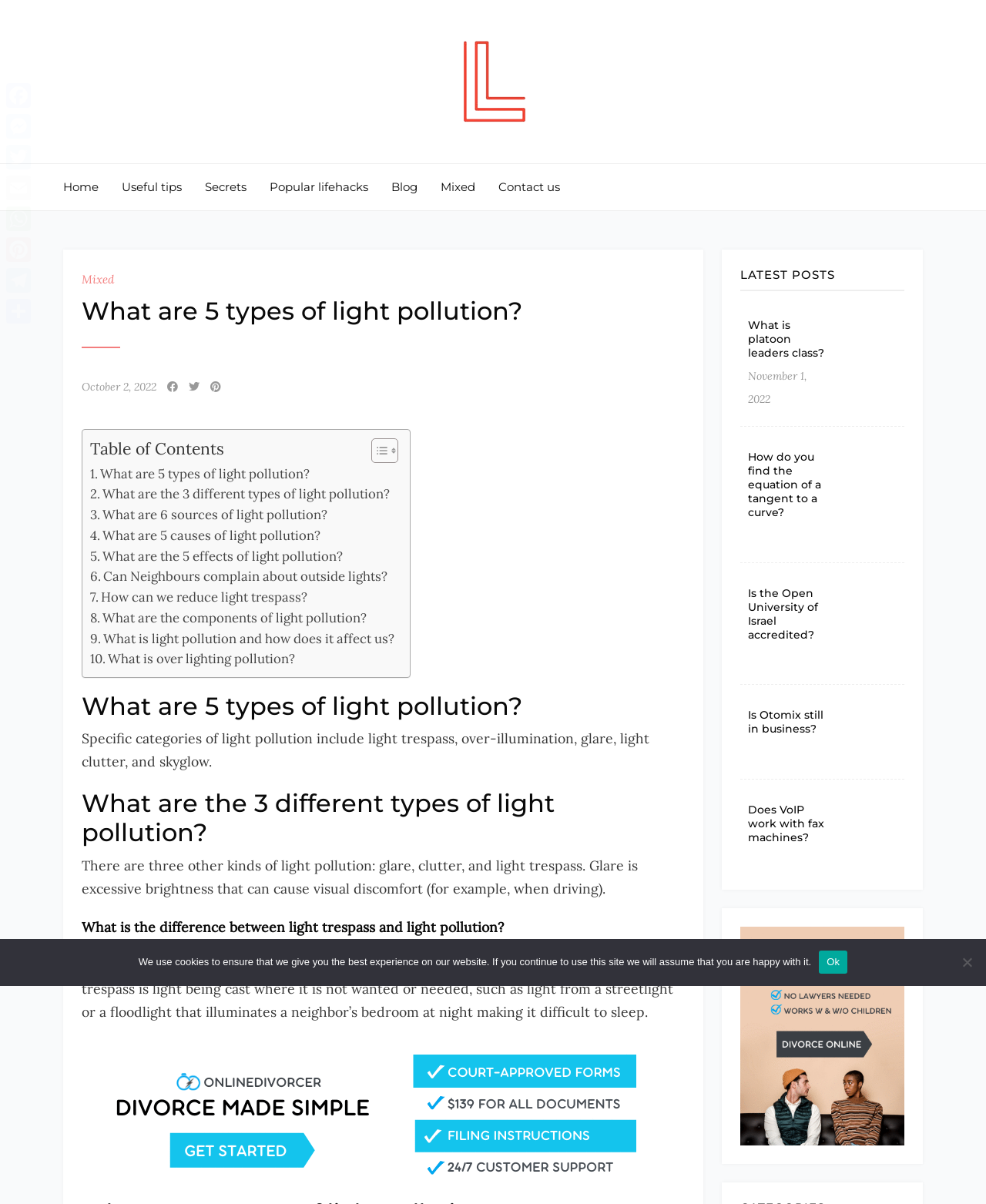What is the difference between light trespass and light pollution?
Please provide a single word or phrase in response based on the screenshot.

Light trespass is light being cast where it is not wanted or needed